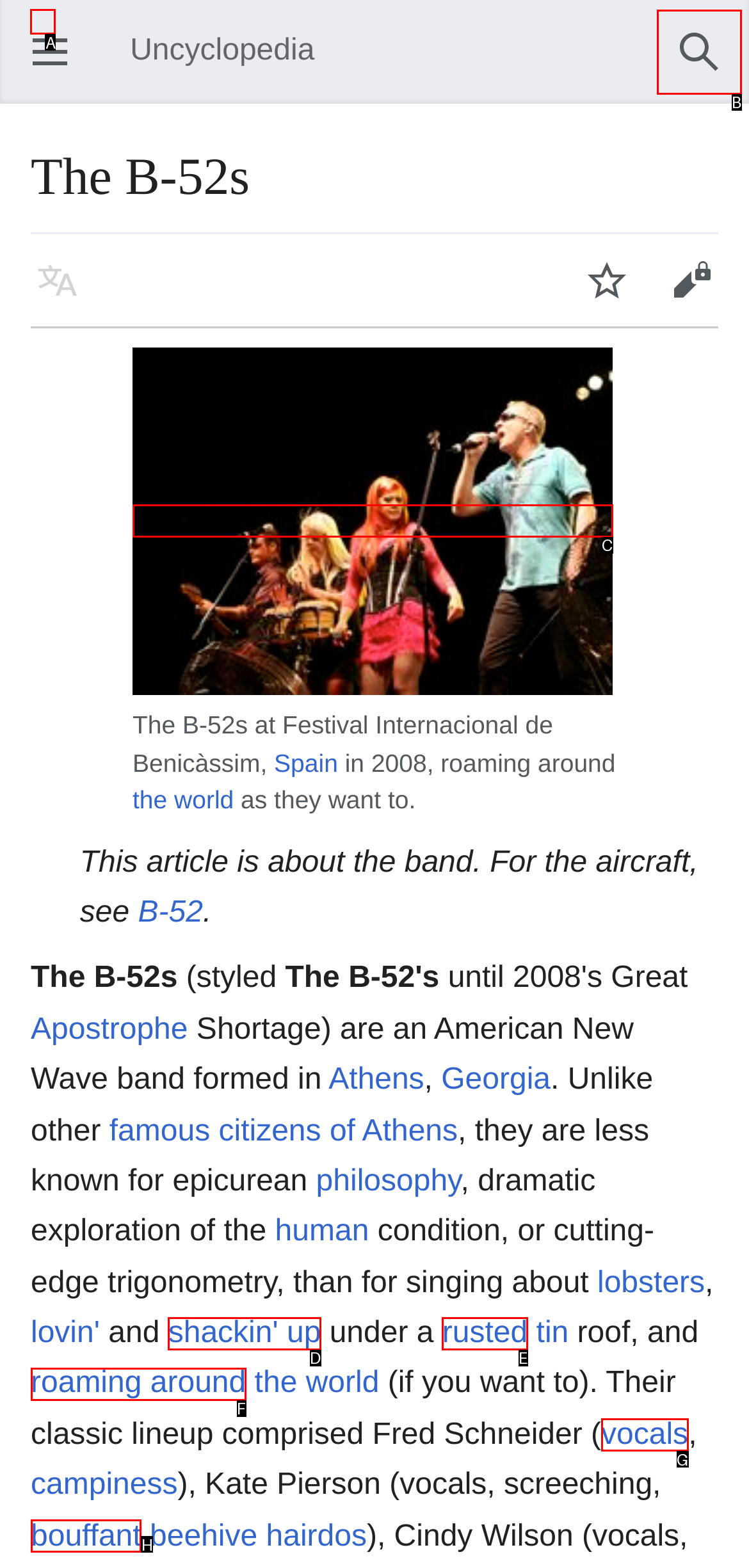Select the option I need to click to accomplish this task: Open main menu
Provide the letter of the selected choice from the given options.

A